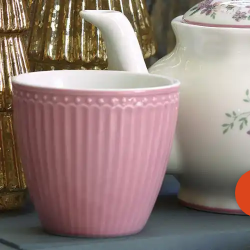Provide a thorough and detailed caption for the image.

This image features a charming GreenGate Latte Cup in a soft dusty rose color, elegantly designed with ribbed detailing that enhances its visual appeal. The cup is positioned on a surface with a muted backdrop, allowing its delicate hue to stand out. In the background, a cream-colored teapot adorned with subtle floral patterns complements the cup, adding to the overall aesthetic. This delightful latte cup is part of the GreenGate collection, known for its quality stoneware, making it not only stylish but also durable, perfect for daily use or special occasions.